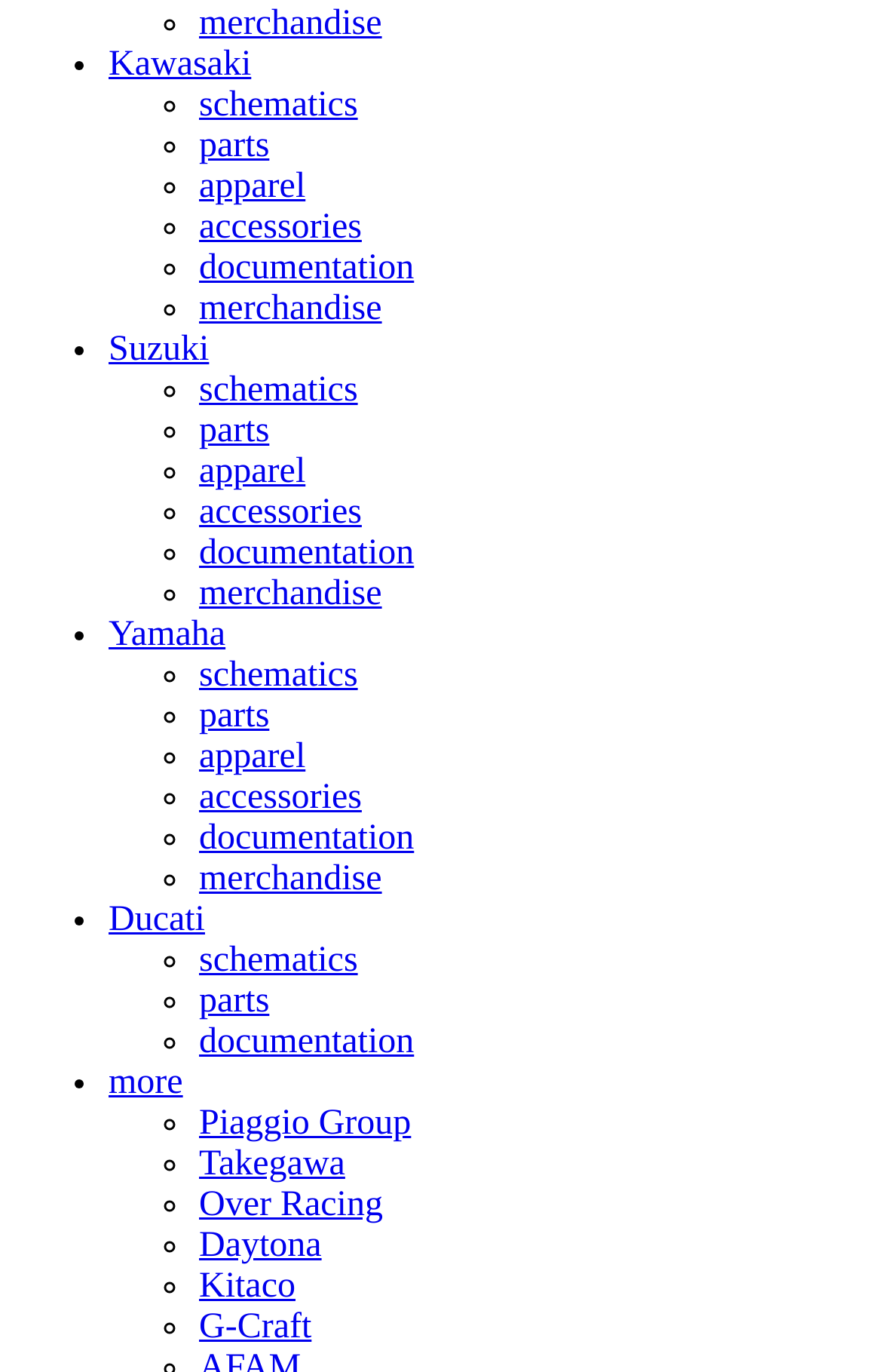What is the first item in the Yamaha menu?
Based on the screenshot, provide your answer in one word or phrase.

schematics